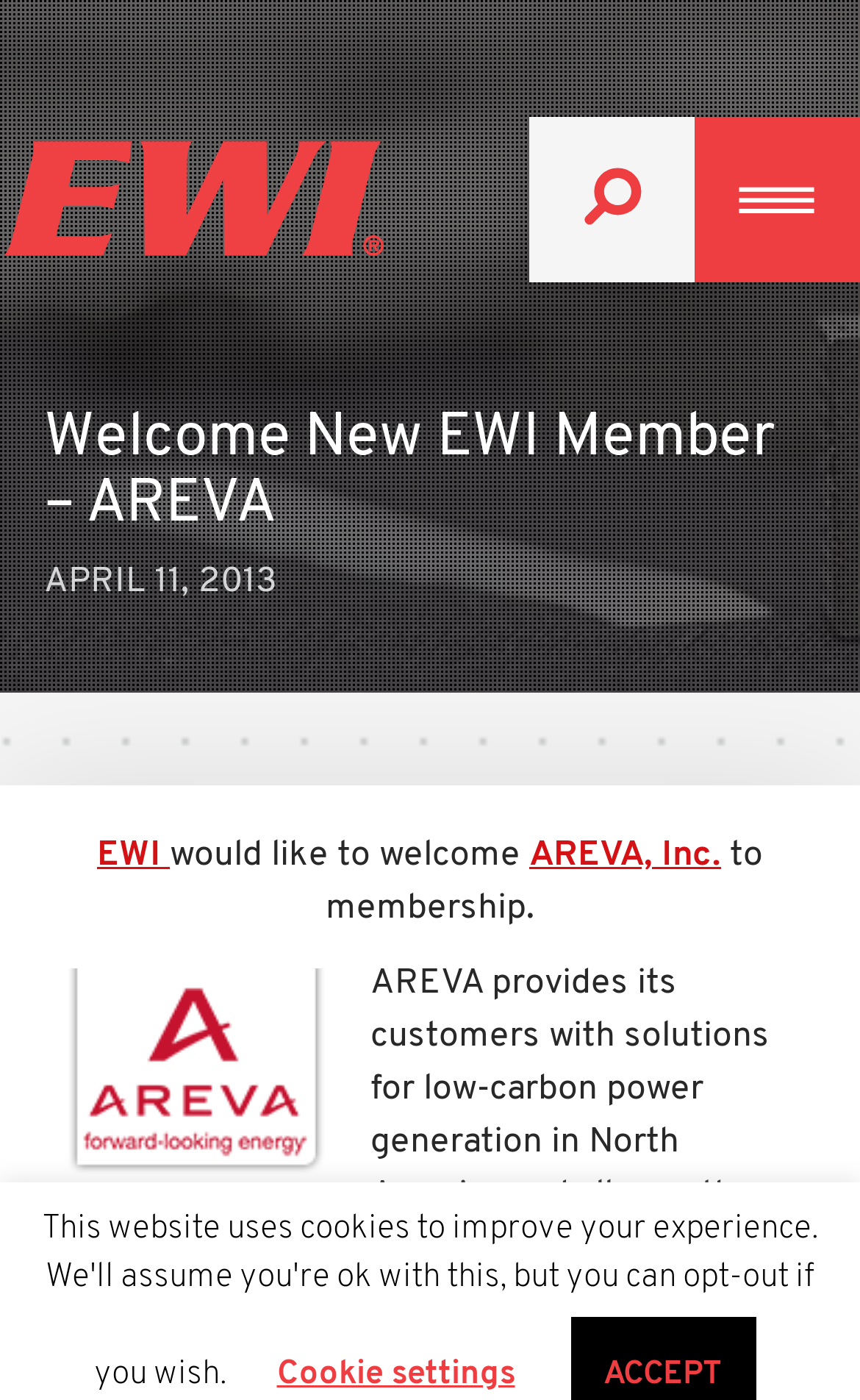What is the symbol on the top right corner?
Using the image provided, answer with just one word or phrase.

≡